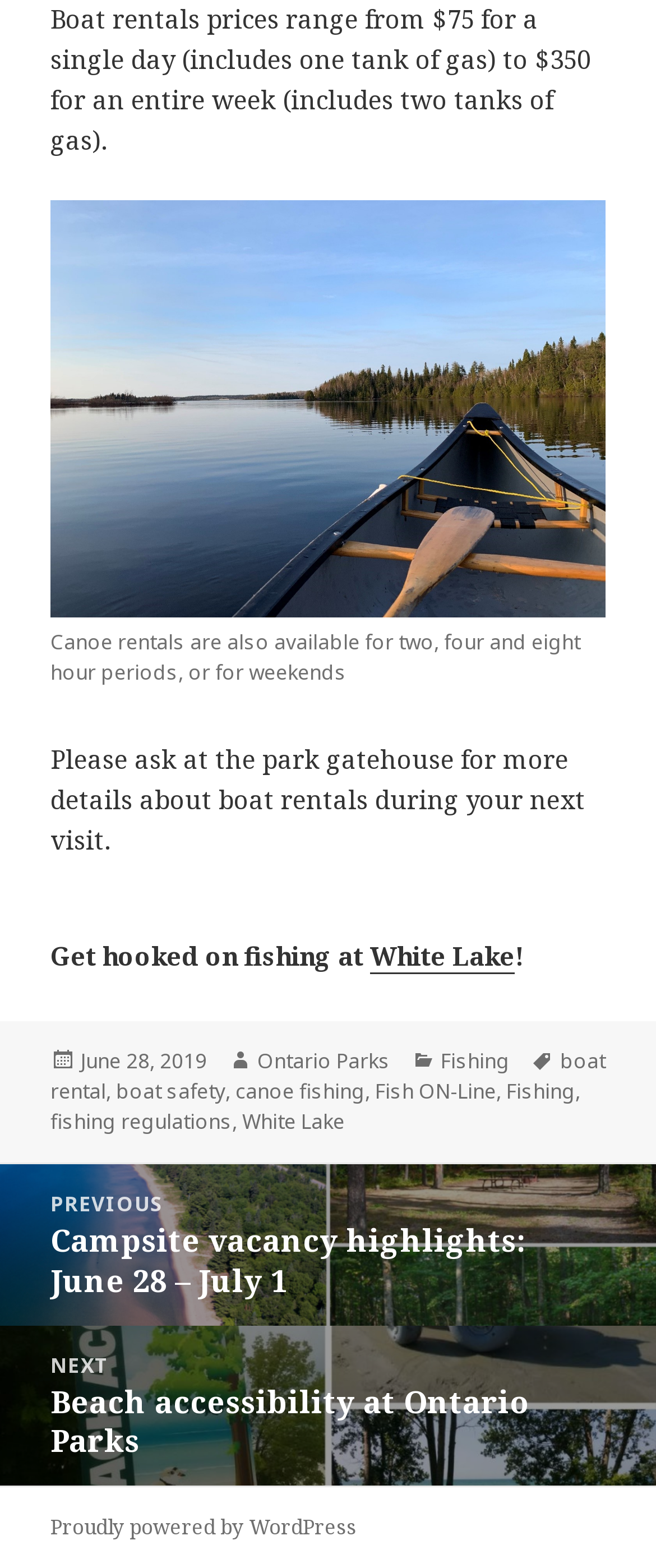What is the topic of the article?
Using the picture, provide a one-word or short phrase answer.

Fishing at White Lake